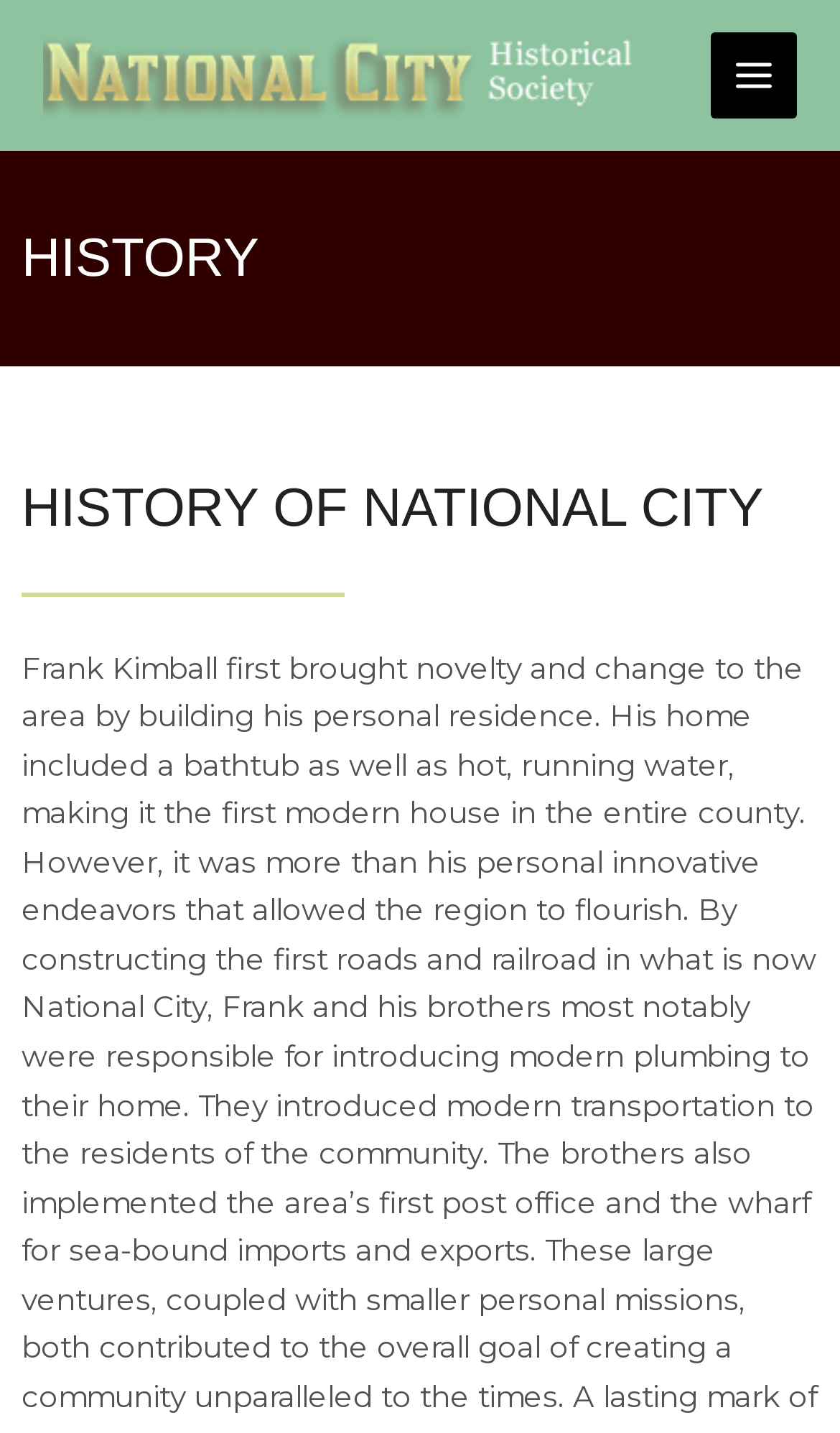Locate the bounding box of the UI element with the following description: "Main Menu".

[0.845, 0.022, 0.949, 0.083]